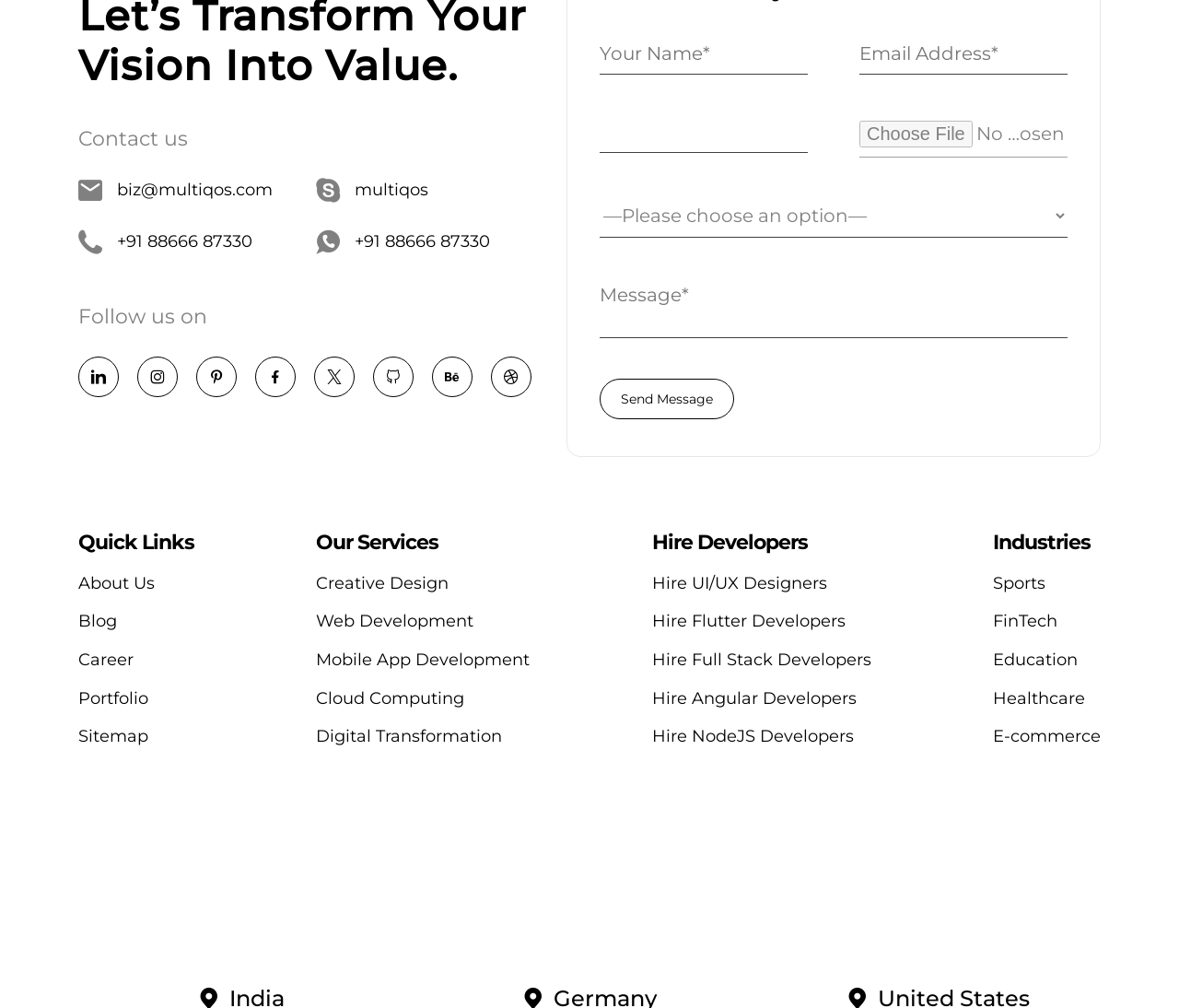Locate the bounding box coordinates of the element that needs to be clicked to carry out the instruction: "Contact us via email". The coordinates should be given as four float numbers ranging from 0 to 1, i.e., [left, top, right, bottom].

[0.066, 0.177, 0.255, 0.201]